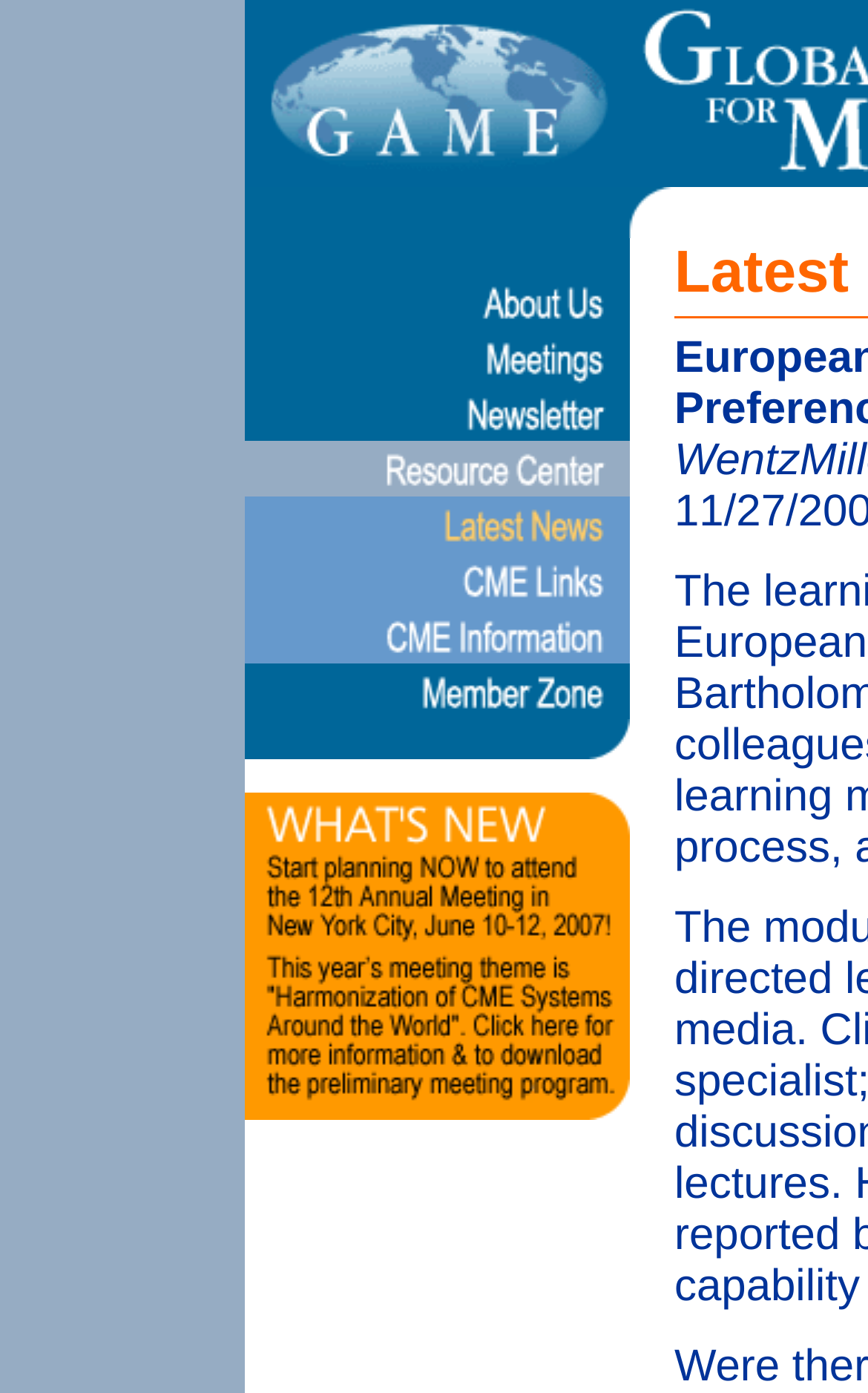Please mark the bounding box coordinates of the area that should be clicked to carry out the instruction: "access the last news".

[0.282, 0.785, 0.726, 0.809]